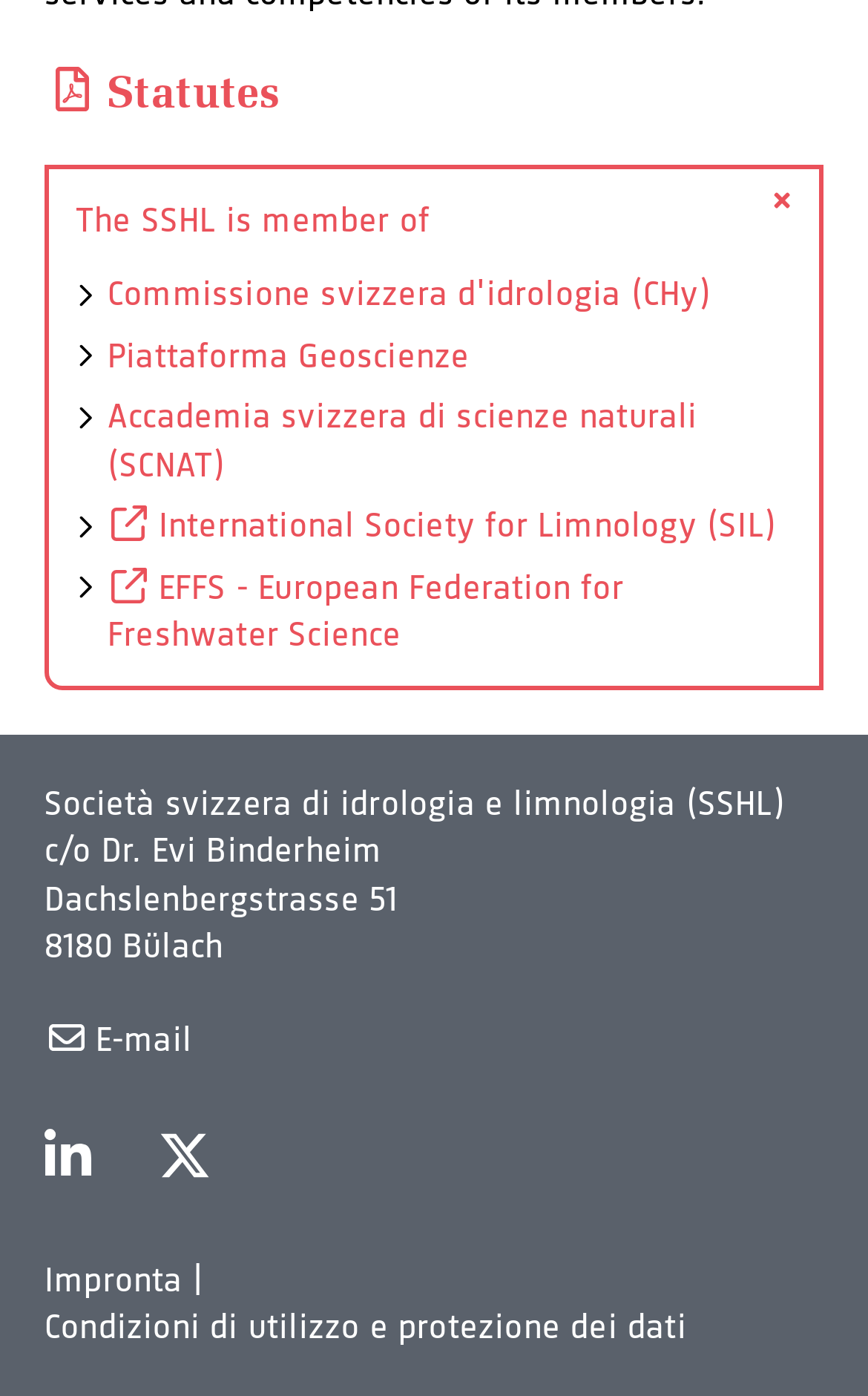What is the name of the society?
Use the screenshot to answer the question with a single word or phrase.

Società svizzera di idrologia e limnologia